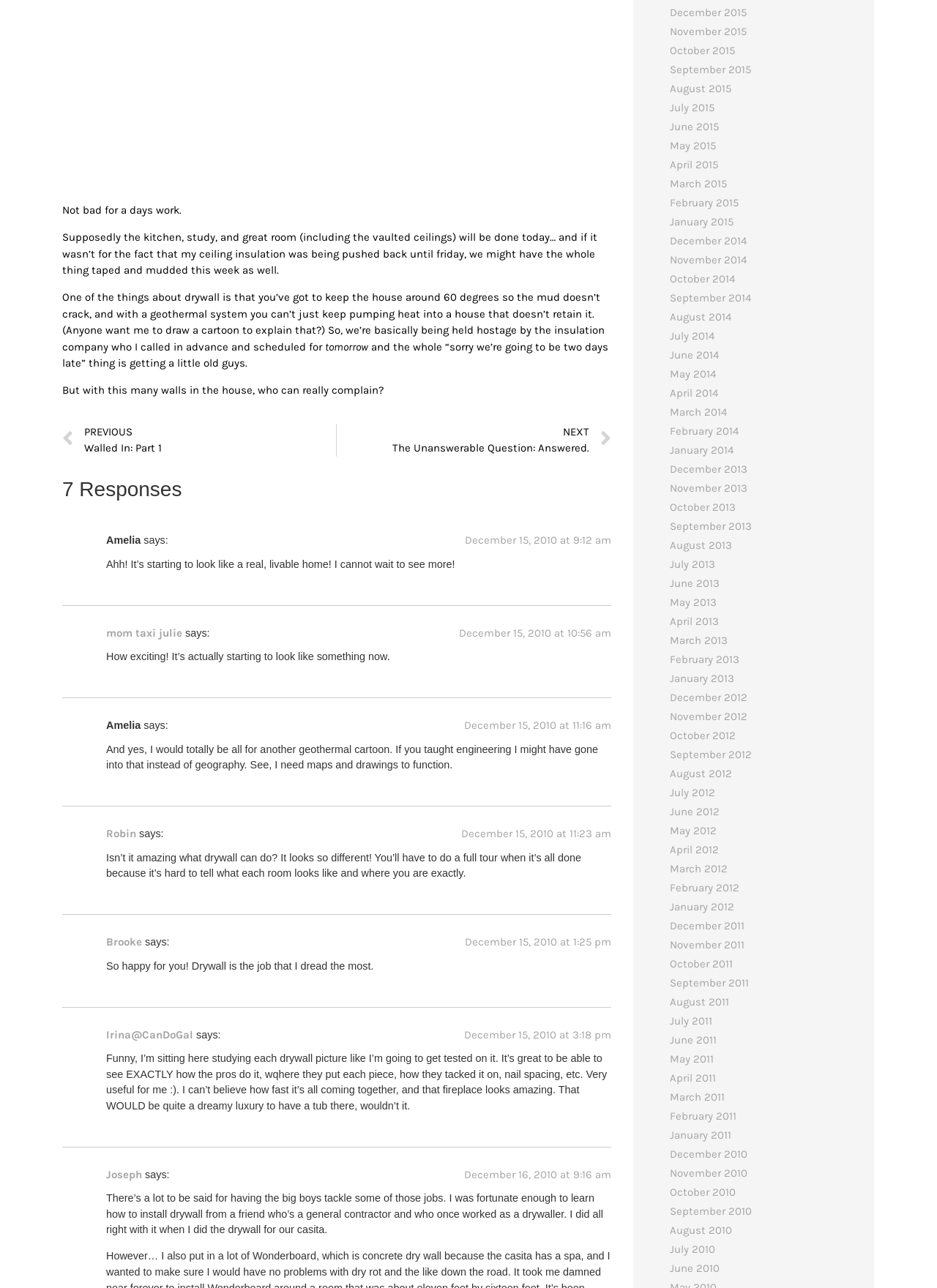Respond to the question below with a single word or phrase:
What is the text of the last response?

There’s a lot to be said for having the big boys tackle some of those jobs.